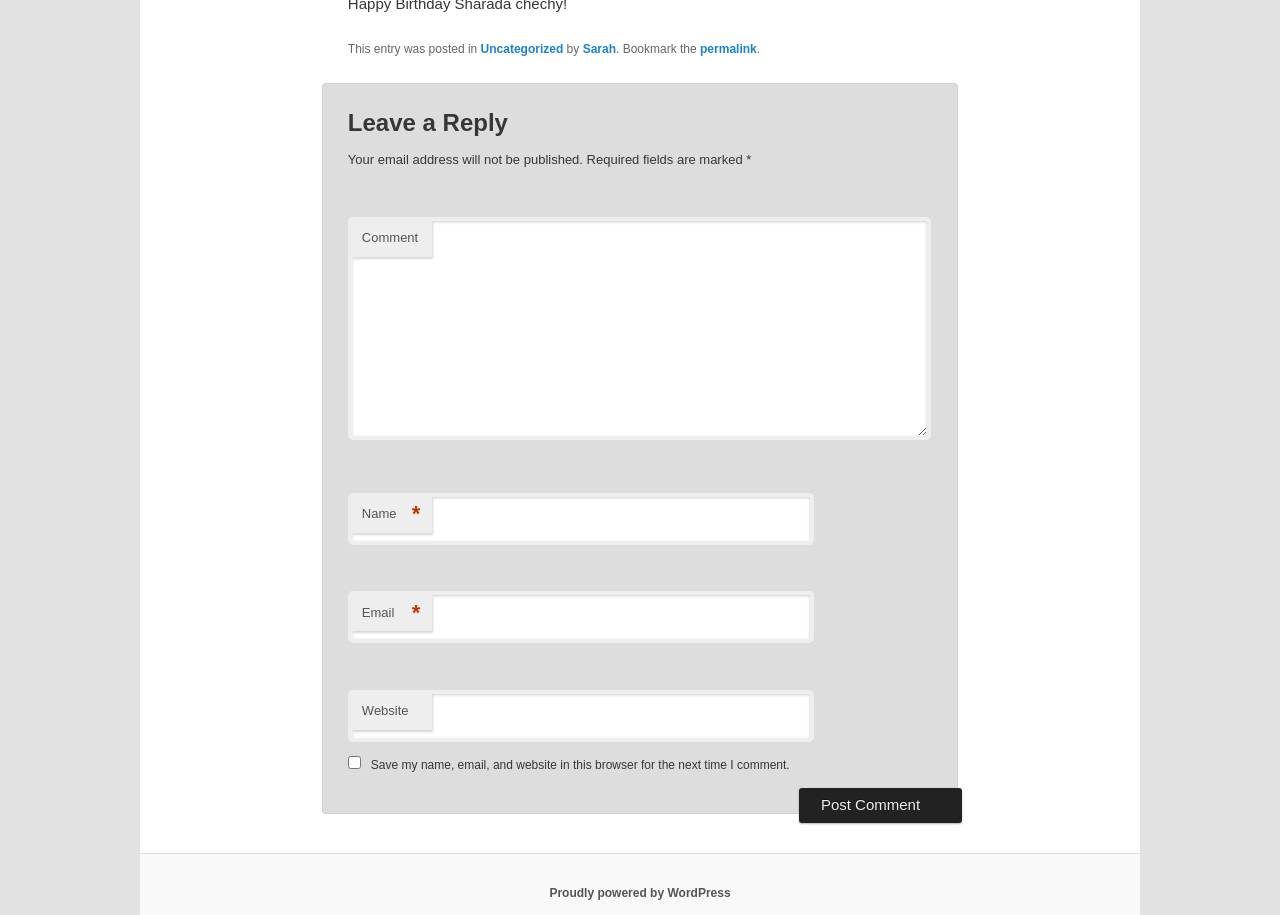Determine the bounding box coordinates of the section I need to click to execute the following instruction: "Enter your name". Provide the coordinates as four float numbers between 0 and 1, i.e., [left, top, right, bottom].

[0.272, 0.539, 0.636, 0.595]